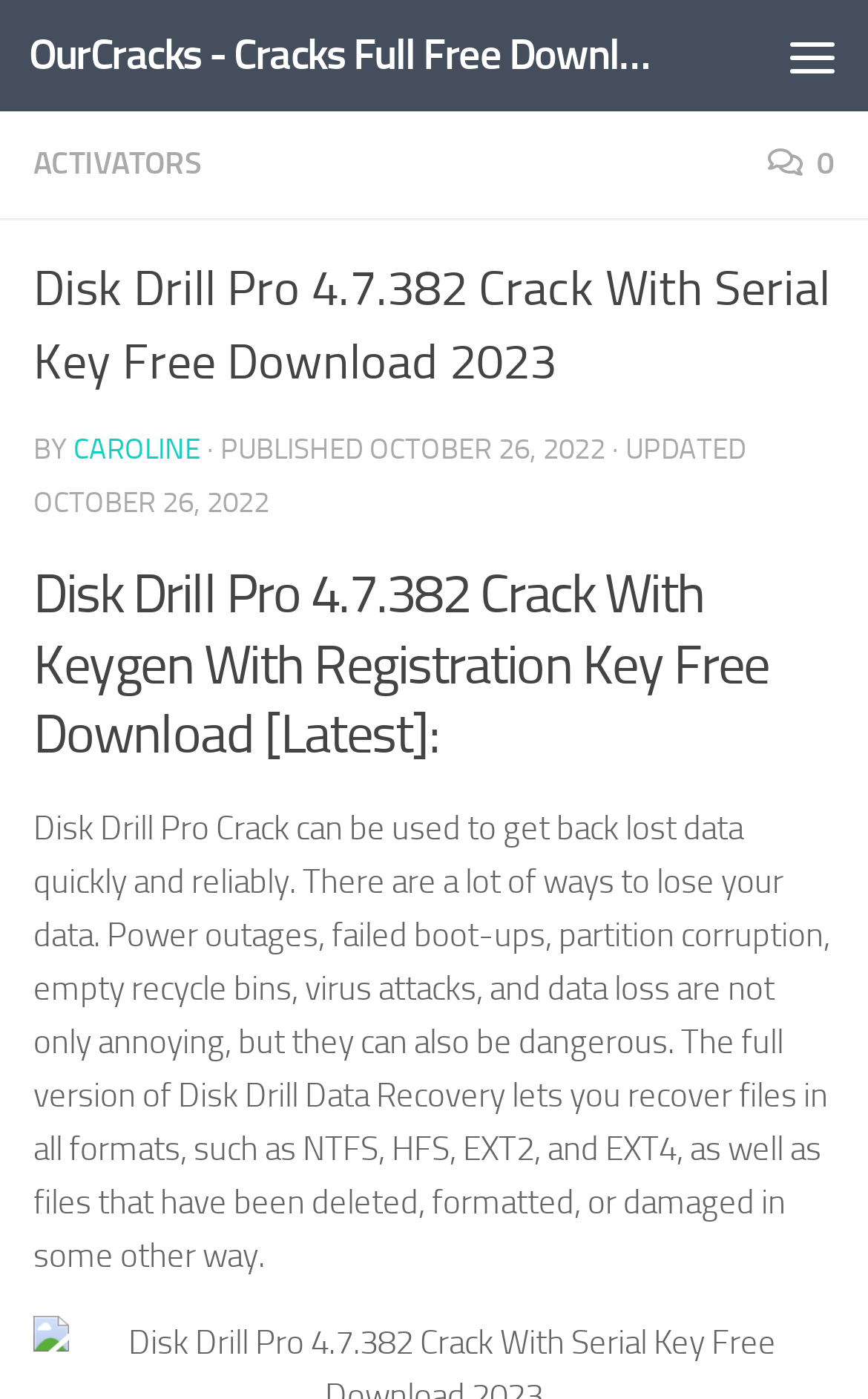What is the name of the software being discussed?
Provide a fully detailed and comprehensive answer to the question.

I determined the answer by looking at the heading 'Disk Drill Pro 4.7.382 Crack With Serial Key Free Download 2023' and the text 'Disk Drill Pro Crack can be used to get back lost data quickly and reliably.' which suggests that the software being discussed is Disk Drill Pro.